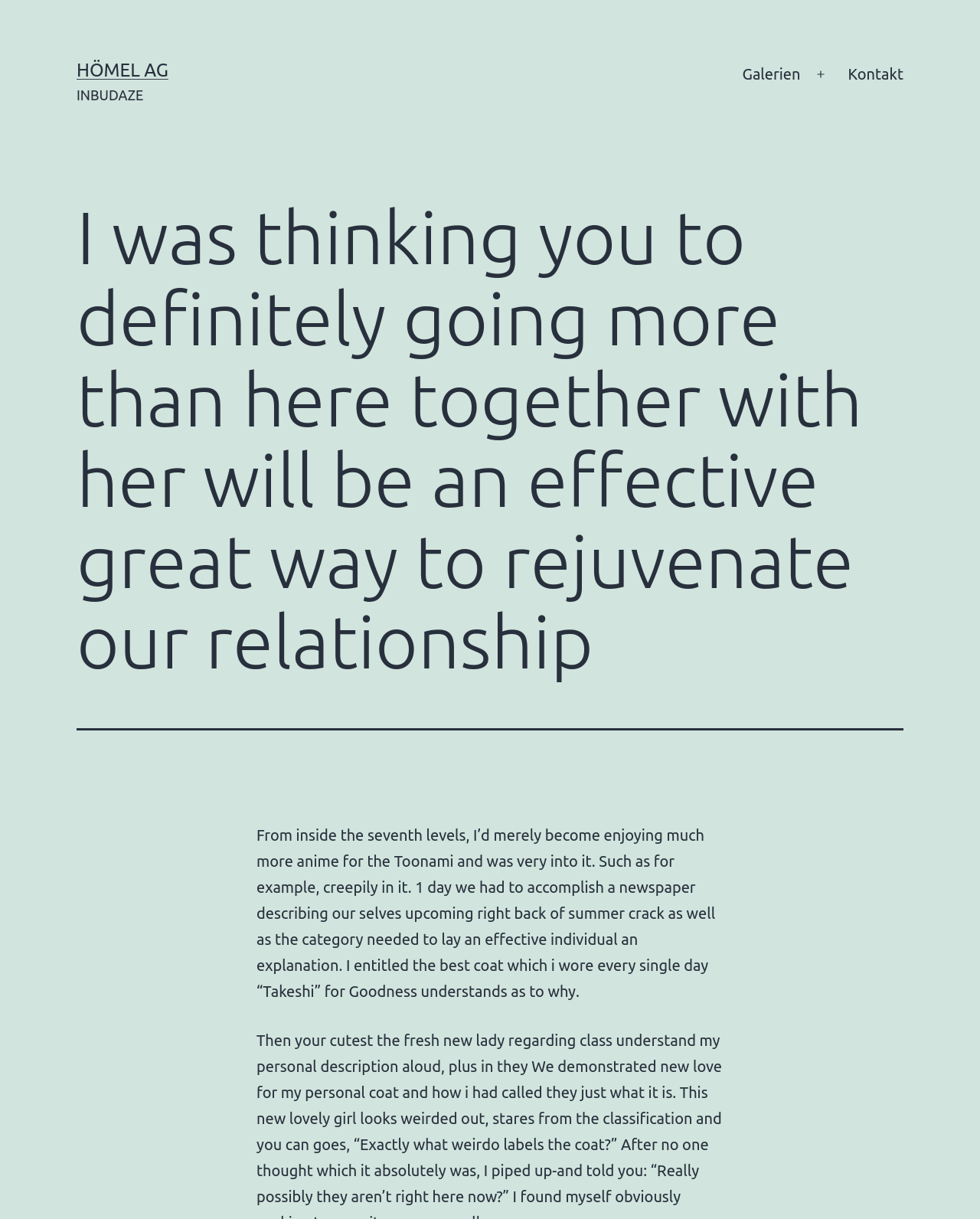What is the company name?
Please answer the question with a single word or phrase, referencing the image.

HÖMEL AG